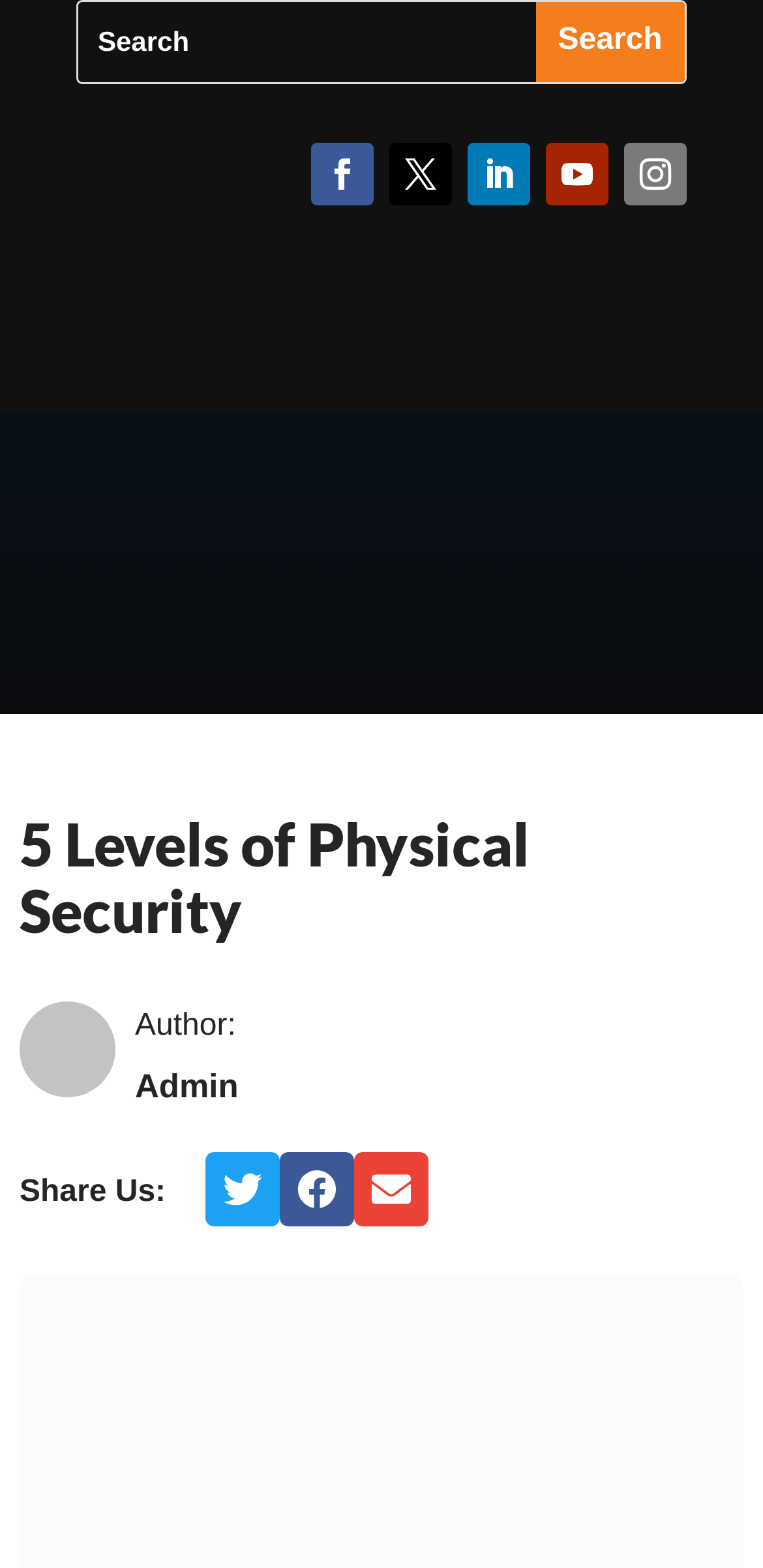Please indicate the bounding box coordinates of the element's region to be clicked to achieve the instruction: "Share on twitter". Provide the coordinates as four float numbers between 0 and 1, i.e., [left, top, right, bottom].

[0.268, 0.735, 0.367, 0.783]